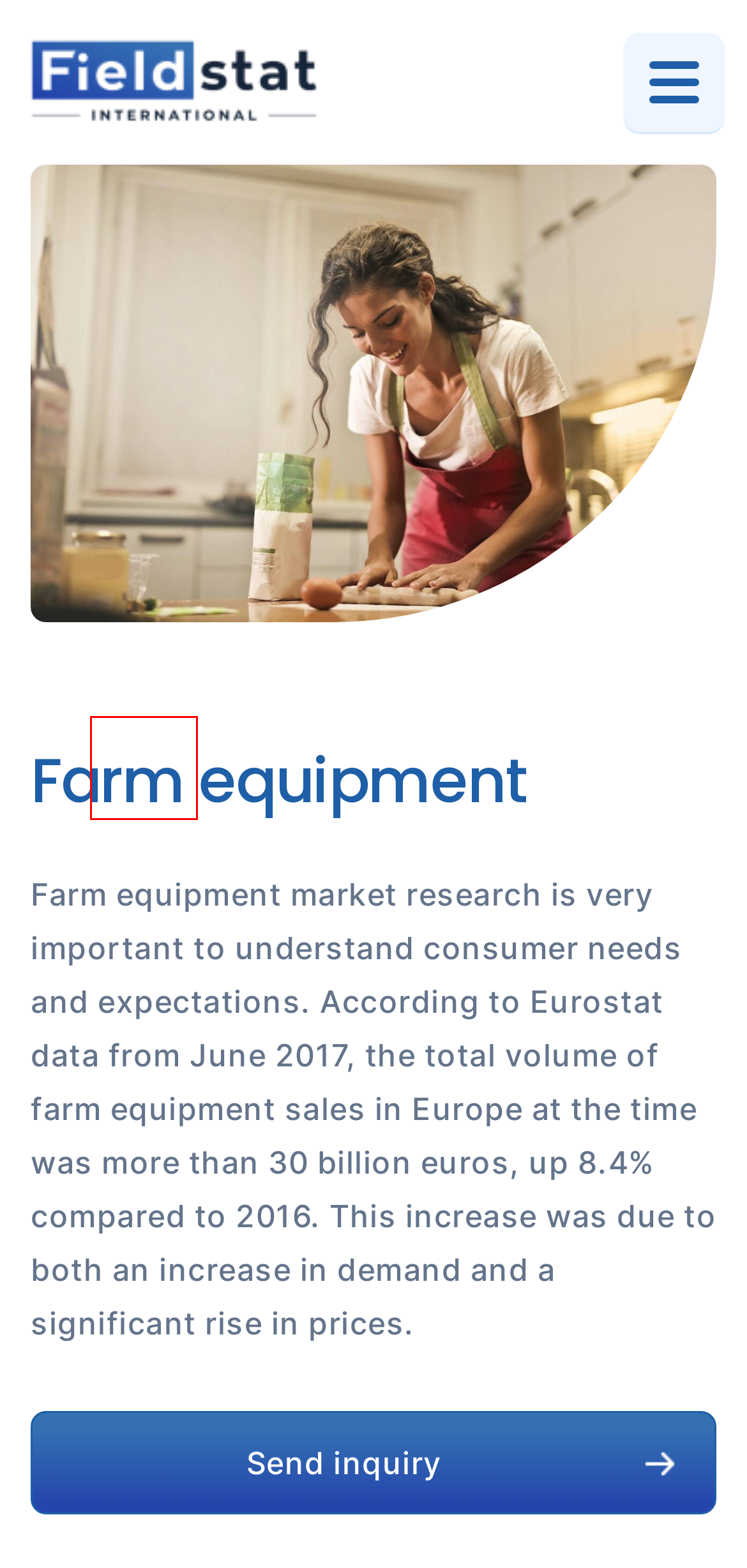Review the webpage screenshot provided, noting the red bounding box around a UI element. Choose the description that best matches the new webpage after clicking the element within the bounding box. The following are the options:
A. » Research types
B. » Cookie policy
C. Agencja badawcza Fieldstat ® - Badania rynku i opinii
D. » Sitemap
E. » Privacy Policy
F. » Contact
G. » Terms and Conditions
H. » Raporty

C